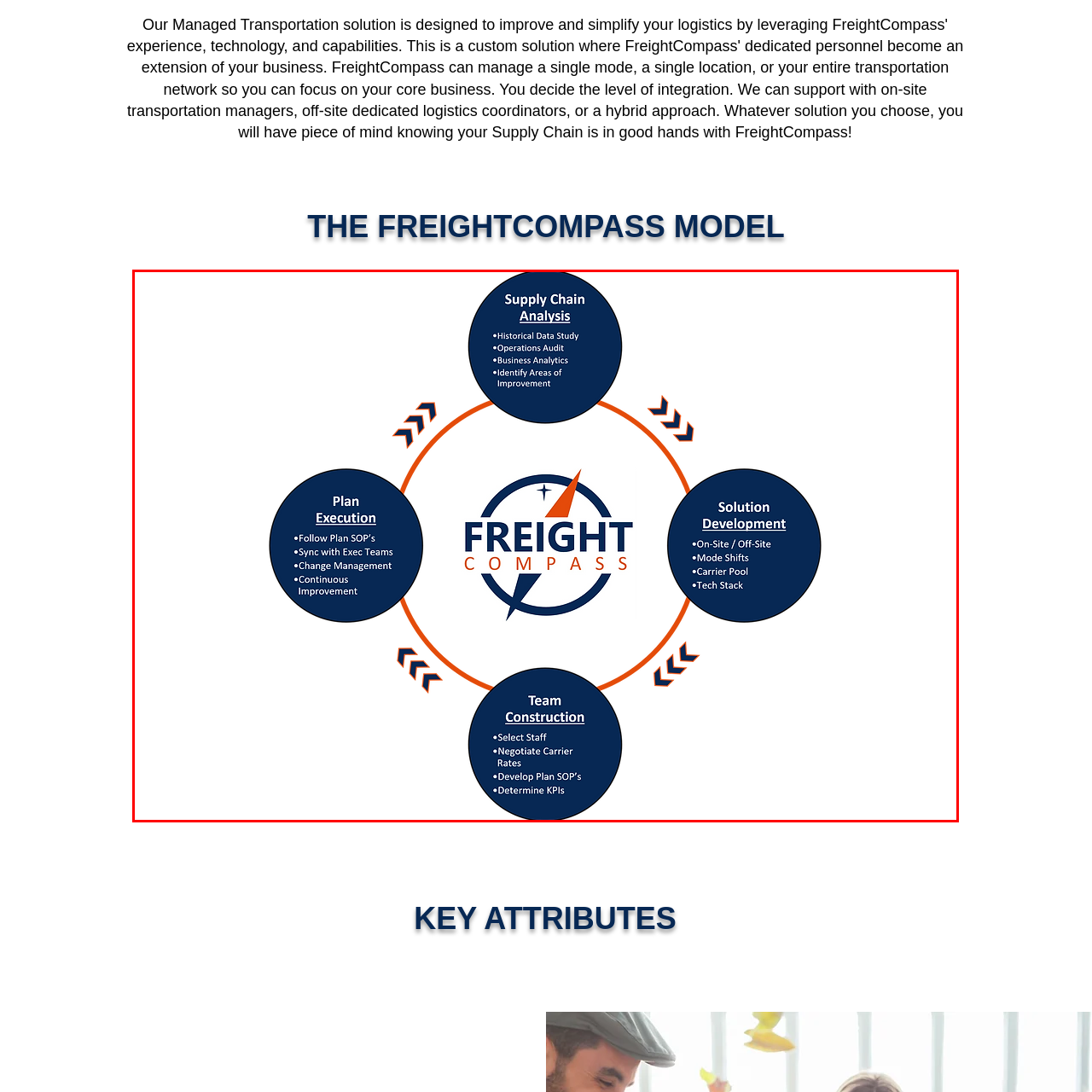What is the focus of the Team Construction component?
Focus on the section of the image inside the red bounding box and offer an in-depth answer to the question, utilizing the information visible in the image.

According to the caption, the Team Construction component is focused on selecting staff, negotiating carrier rates, developing plan SOPs, and determining key performance indicators (KPIs). This suggests that the primary emphasis of this component is on building and managing the team, as well as establishing metrics to measure performance.